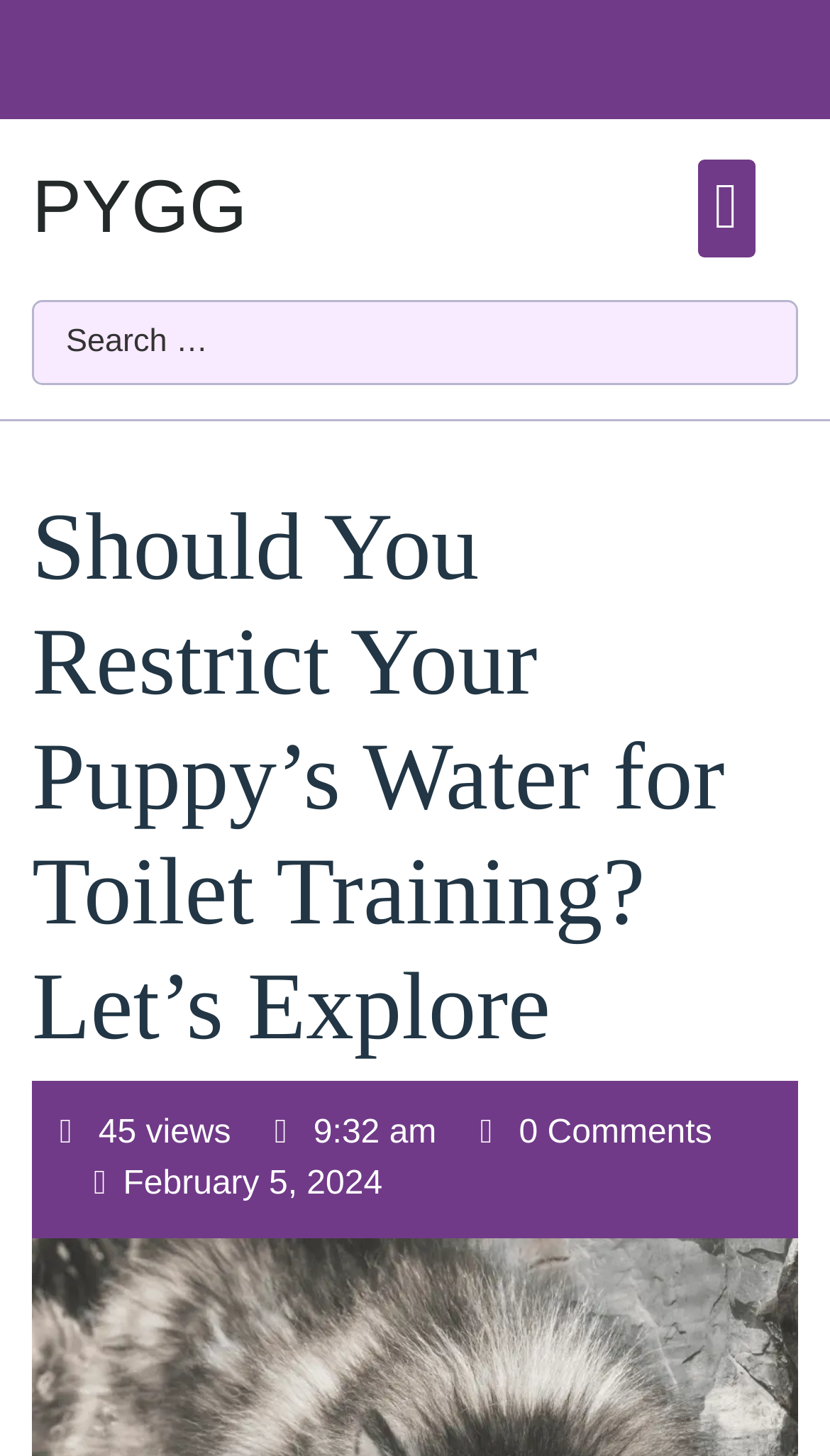What time was the article published?
Look at the screenshot and respond with one word or a short phrase.

9:32 am